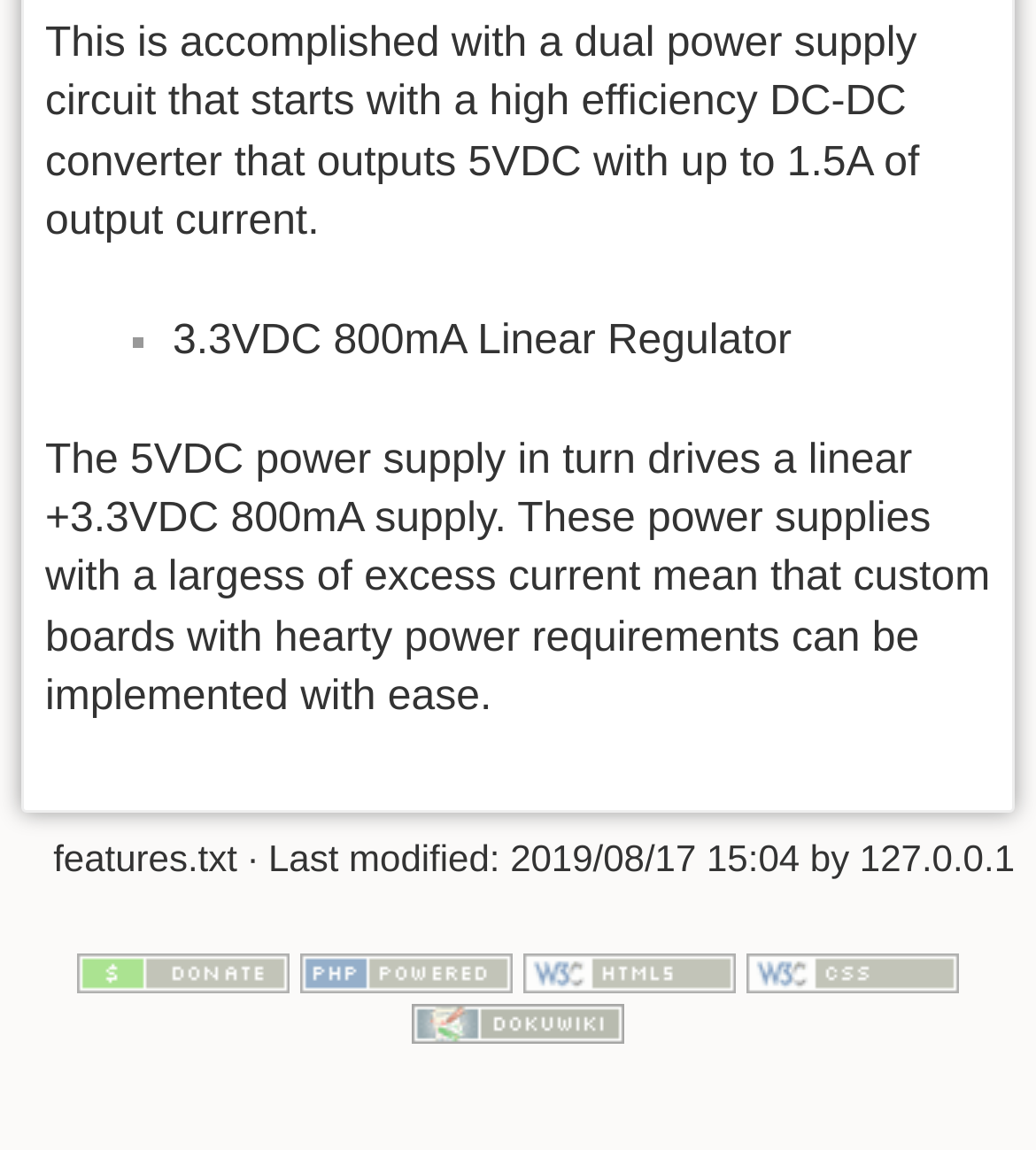What is the purpose of the 5VDC power supply? Based on the image, give a response in one word or a short phrase.

To drive a linear +3.3VDC 800mA supply